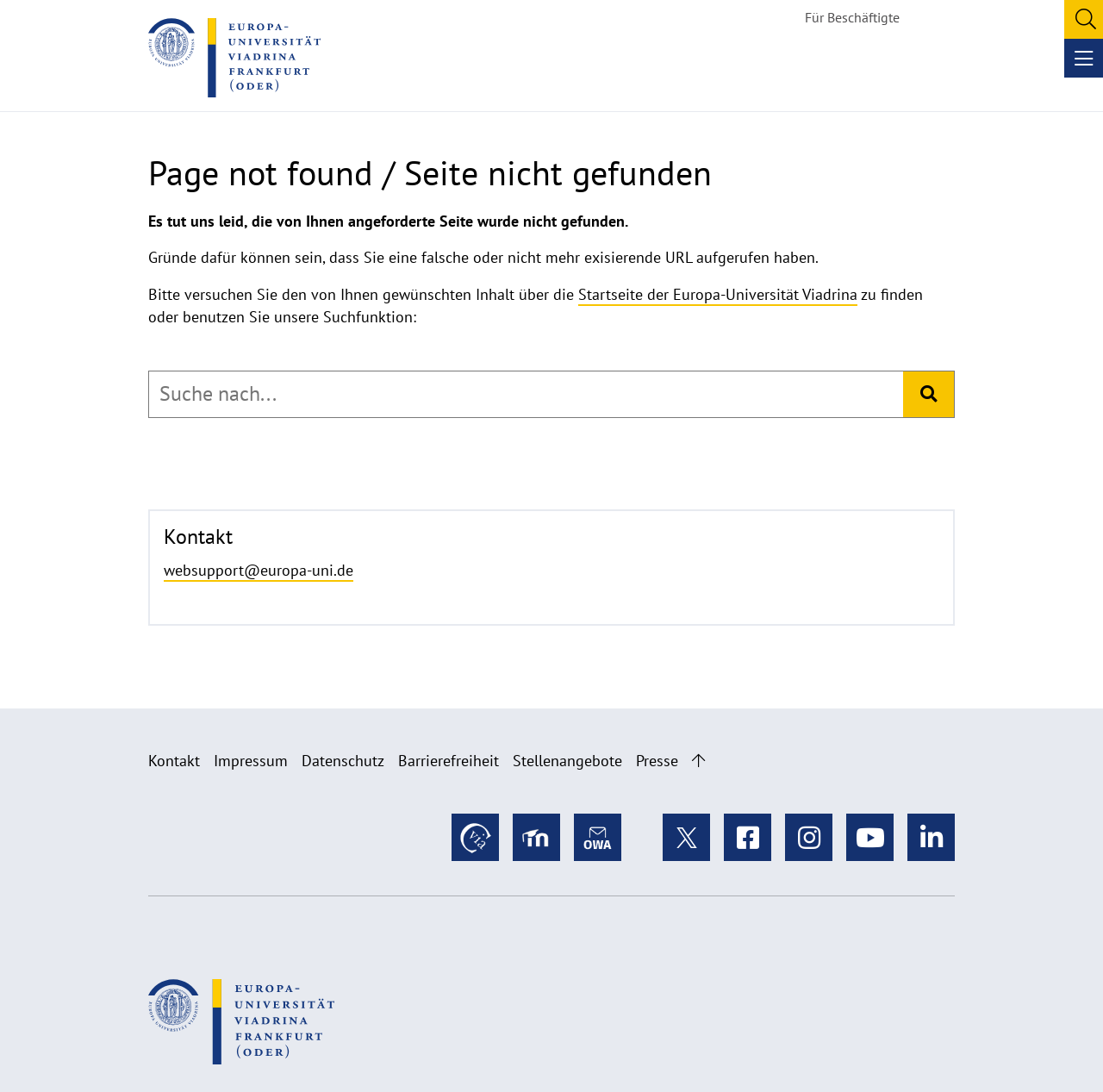Please identify the bounding box coordinates of the element I should click to complete this instruction: 'Go to the Startseite der Europa-Universität Viadrina'. The coordinates should be given as four float numbers between 0 and 1, like this: [left, top, right, bottom].

[0.524, 0.26, 0.777, 0.28]